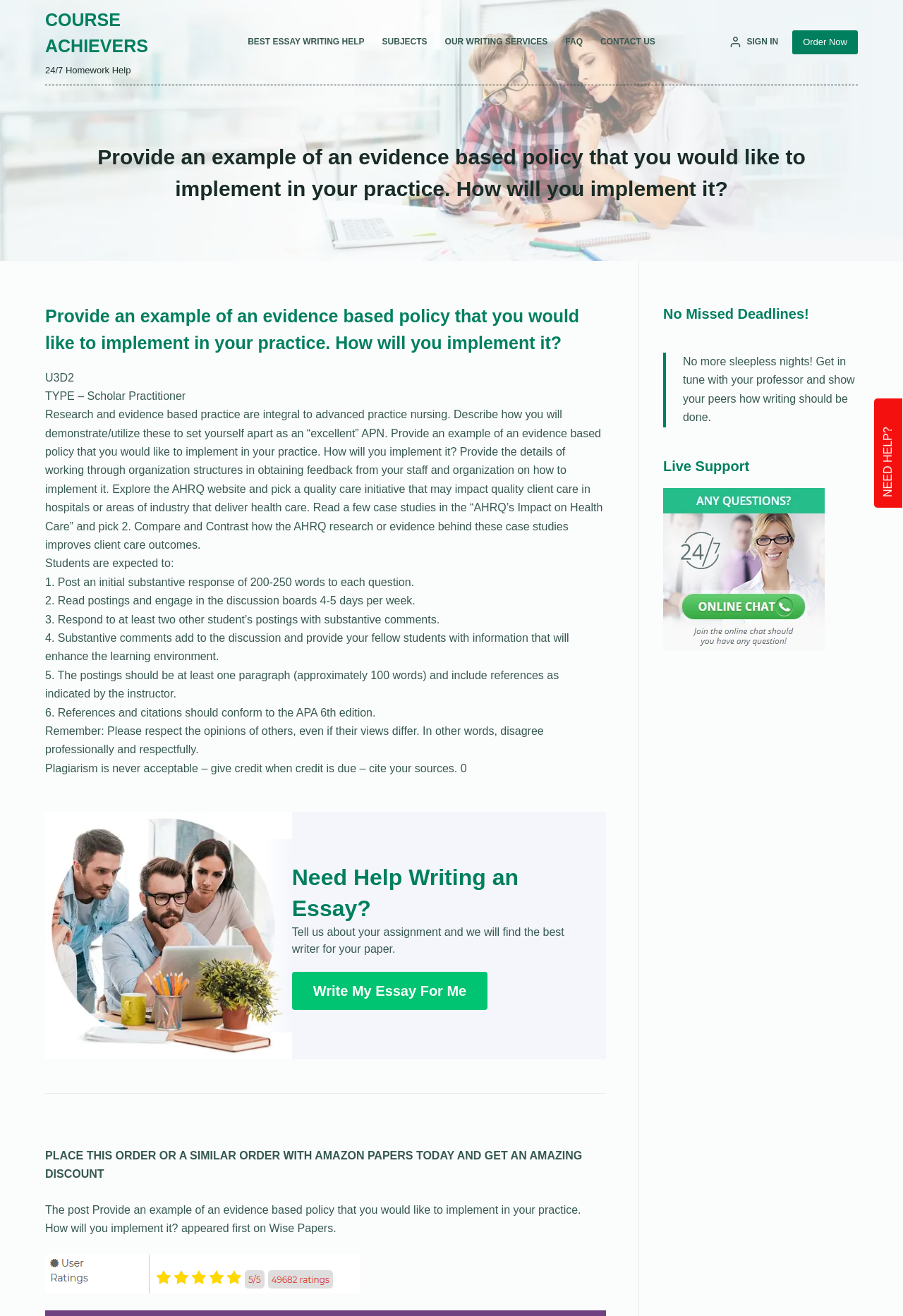Locate the bounding box coordinates of the area that needs to be clicked to fulfill the following instruction: "Click on 'Write My Essay For Me'". The coordinates should be in the format of four float numbers between 0 and 1, namely [left, top, right, bottom].

[0.323, 0.738, 0.54, 0.767]